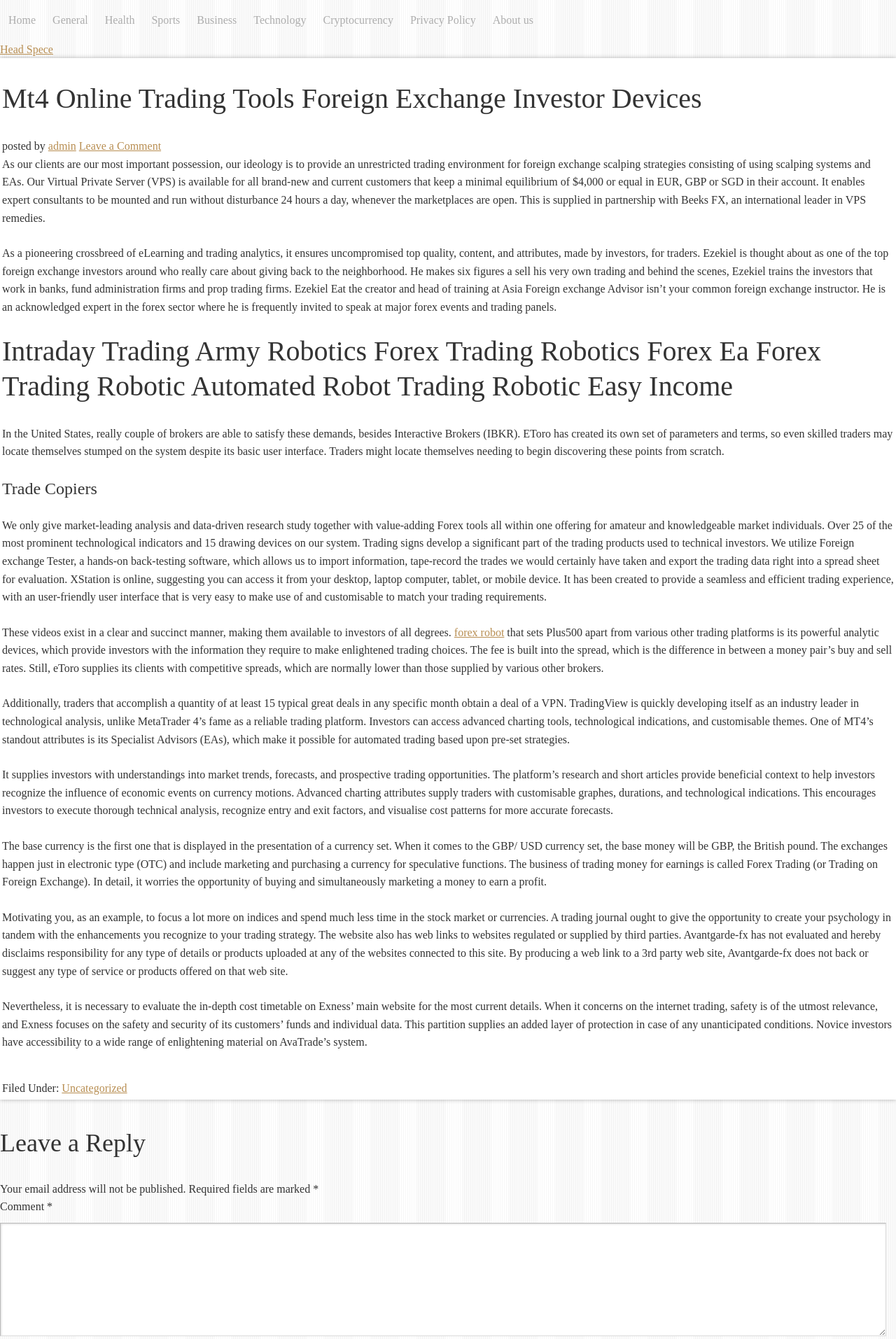Respond to the question below with a single word or phrase: What is the name of the trading platform mentioned?

eToro